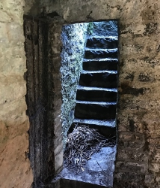Please reply to the following question with a single word or a short phrase:
What is visible at the base of the stairs?

Scattered leaves and debris